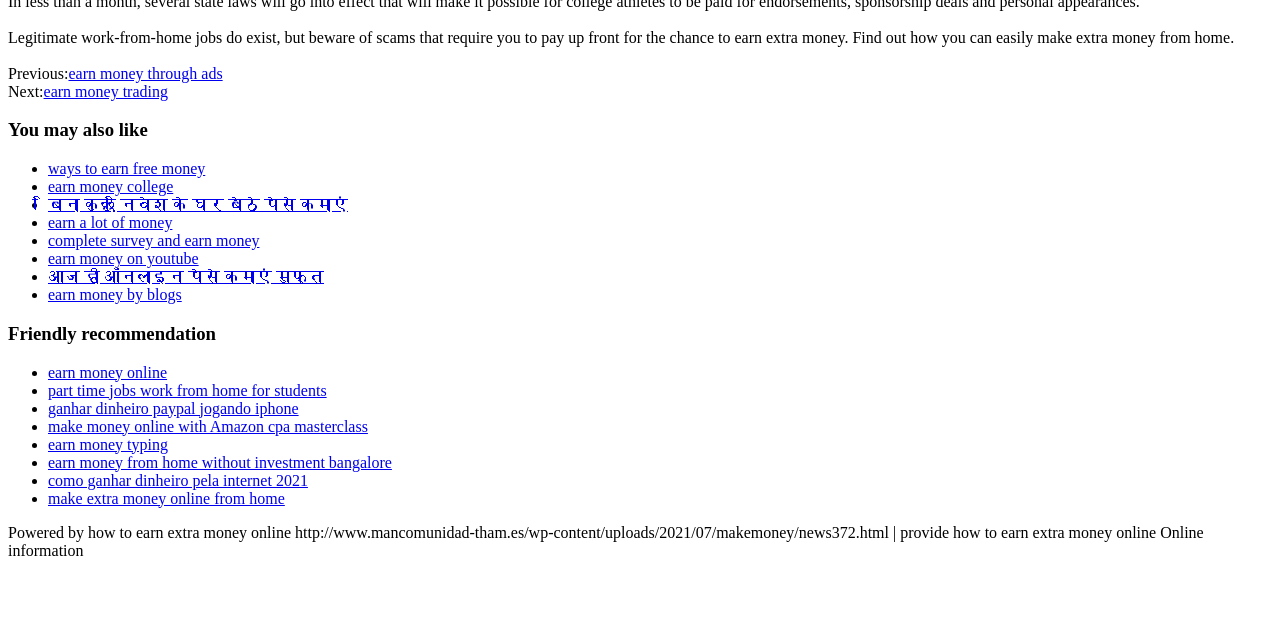Identify the bounding box for the UI element specified in this description: "earn money on youtube". The coordinates must be four float numbers between 0 and 1, formatted as [left, top, right, bottom].

[0.038, 0.391, 0.155, 0.417]